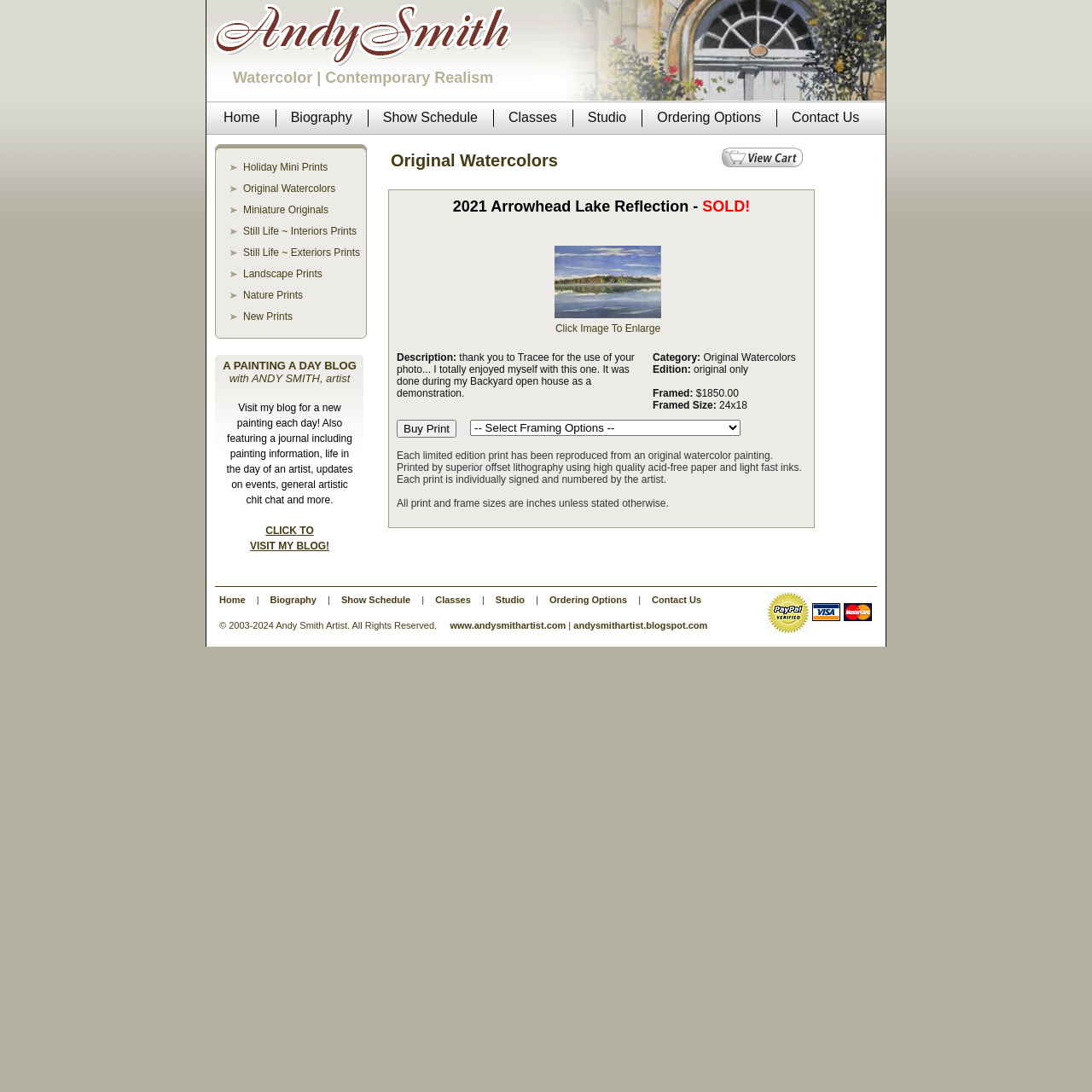Construct a thorough caption encompassing all aspects of the webpage.

The webpage is about Andy Smith, a watercolor artist. At the top, there is a header section with a table containing the artist's name and a link to his blog. Below the header, there is a navigation menu with 9 tabs: Home, Biography, Show Schedule, Classes, Studio, Ordering Options, and Contact Us. Each tab has an accompanying image.

The main content of the webpage is divided into two sections. The left section features a blog post with a title "A PAINTING A DAY BLOG with ANDY SMITH, artist" and a brief description of the blog's content. Below the title, there is a table with several rows, each containing an image and a link to a different category of paintings, such as Holiday Mini Prints, Original Watercolors, and Landscape Prints.

The right section of the main content features a specific painting, "2021 Arrowhead Lake Reflection - SOLD!", with a description of the painting, including the price and framed size. There is also an image of the painting, which can be enlarged by clicking on it.

Overall, the webpage has a simple and organized layout, with a focus on showcasing the artist's work and providing easy navigation to different sections of the website.